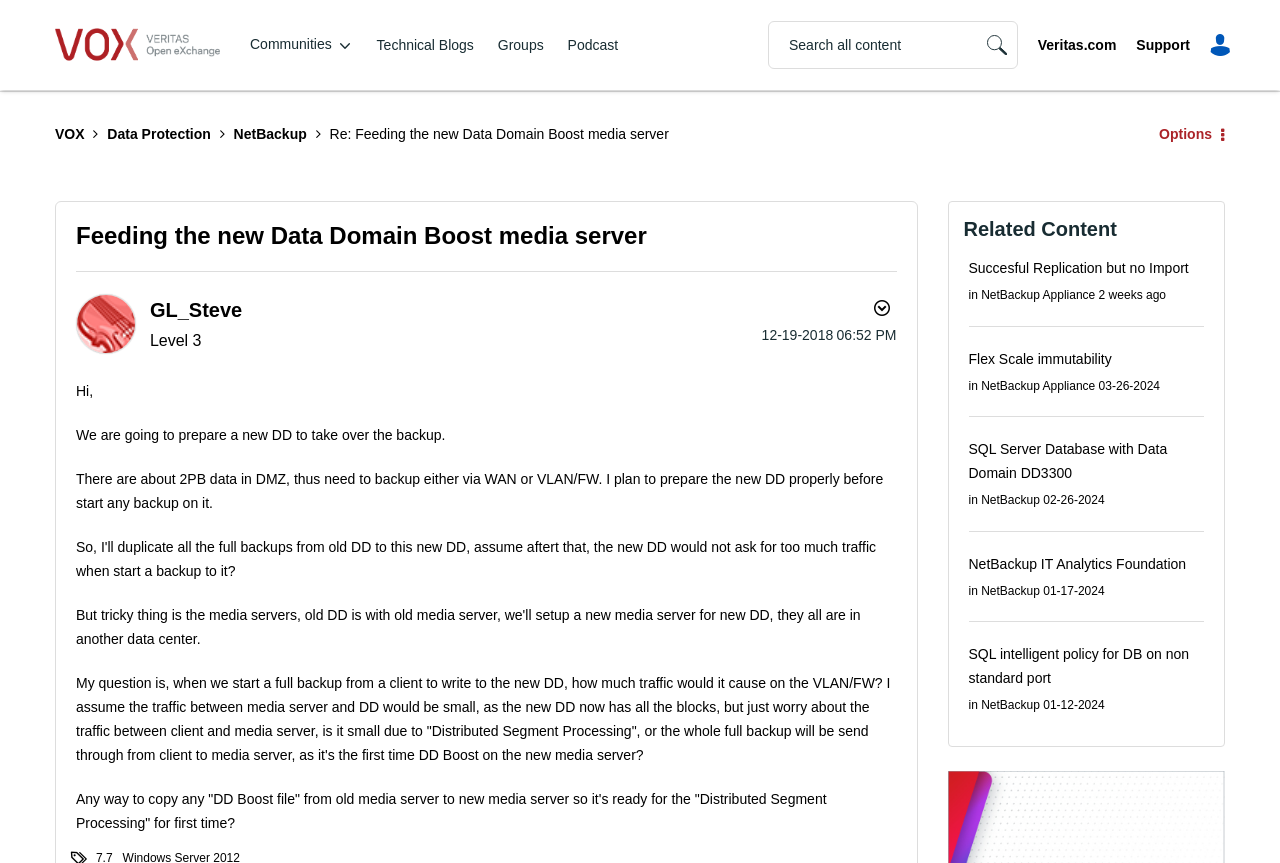Provide the bounding box coordinates of the section that needs to be clicked to accomplish the following instruction: "Go to the 'Welcome' page."

None